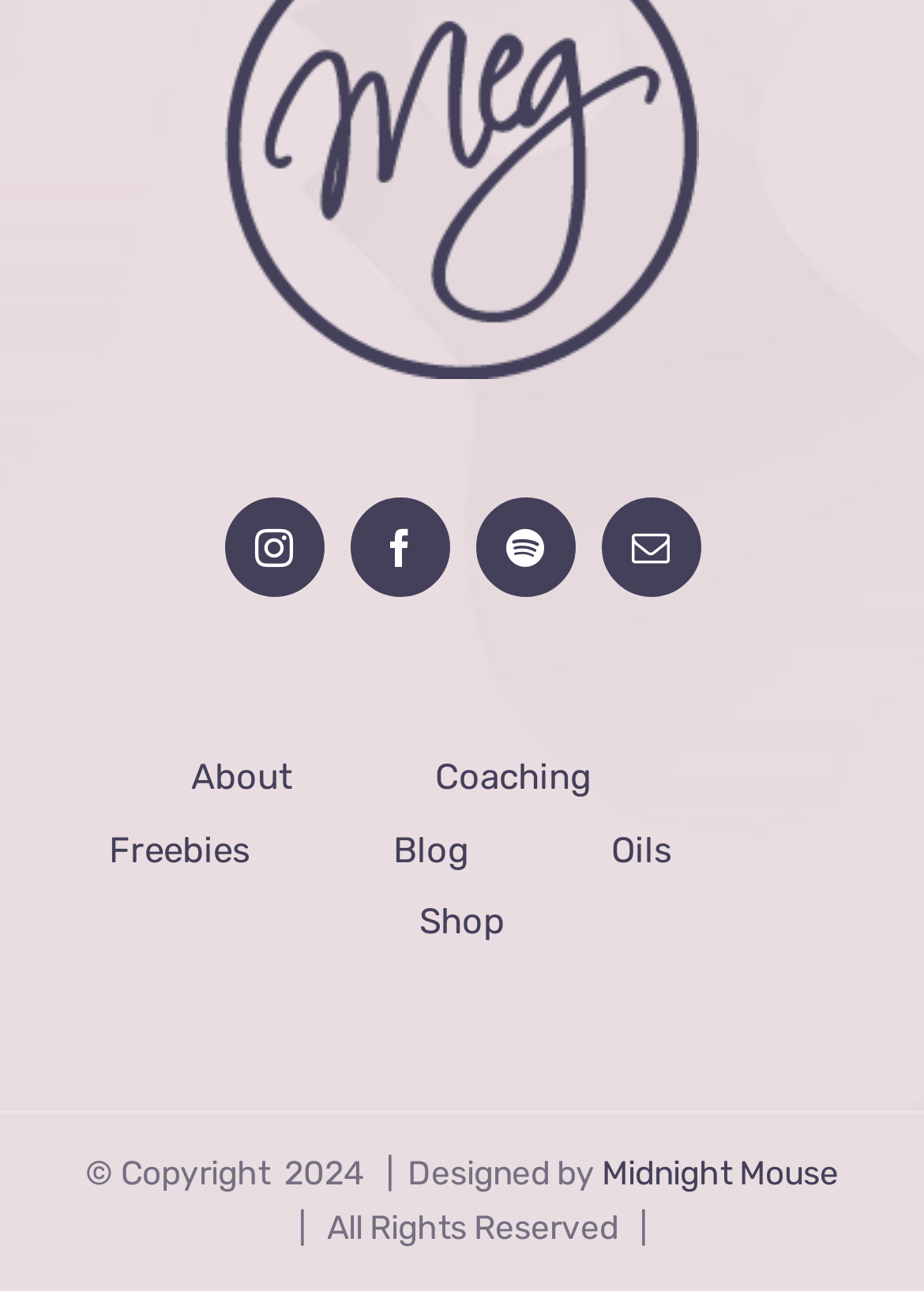Refer to the screenshot and give an in-depth answer to this question: Who designed the website?

I found the text 'Designed by' at the bottom of the webpage, followed by the link 'Midnight Mouse', which indicates that Midnight Mouse is the designer of the website.